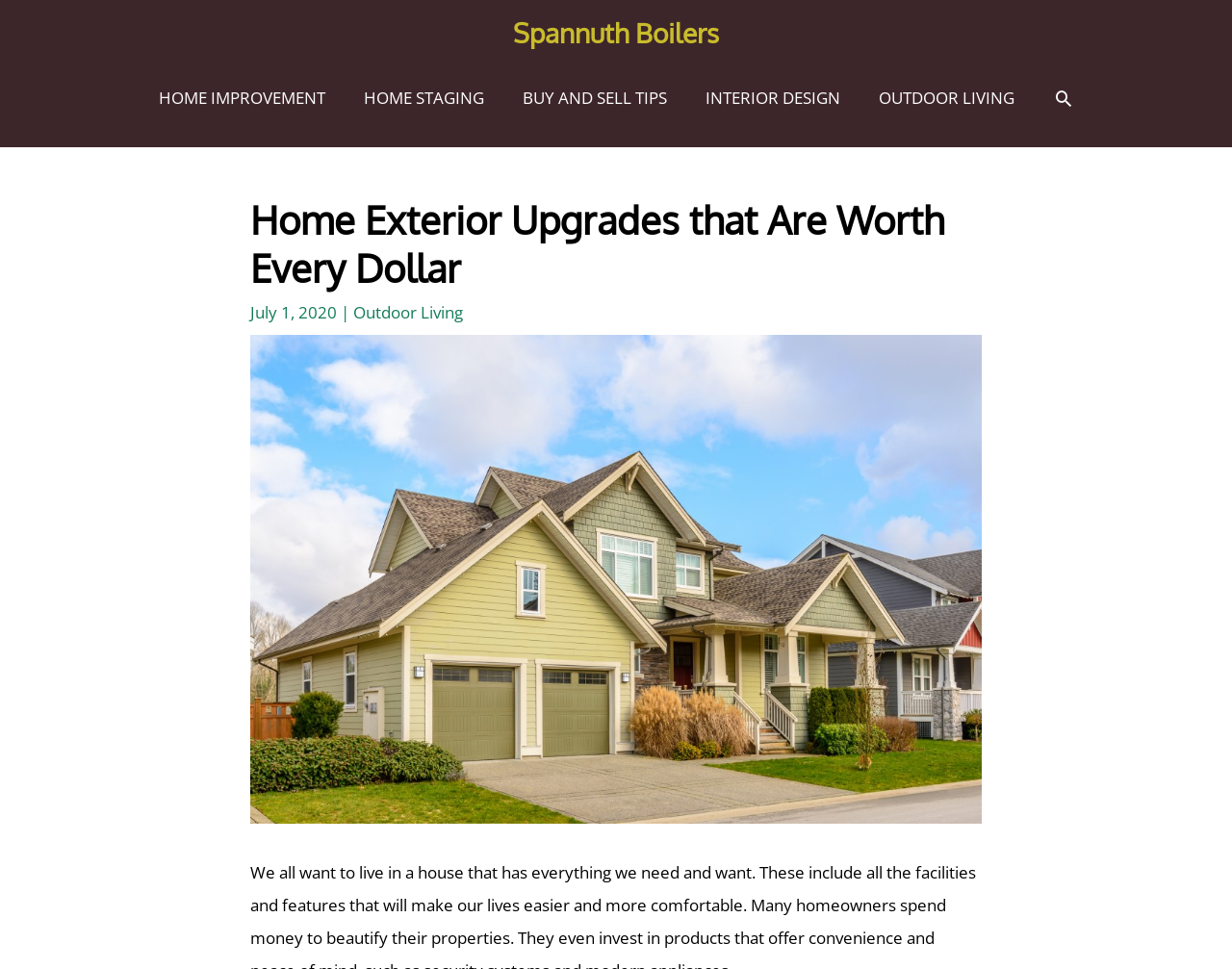Identify the bounding box coordinates for the UI element mentioned here: "Search". Provide the coordinates as four float values between 0 and 1, i.e., [left, top, right, bottom].

[0.854, 0.091, 0.871, 0.113]